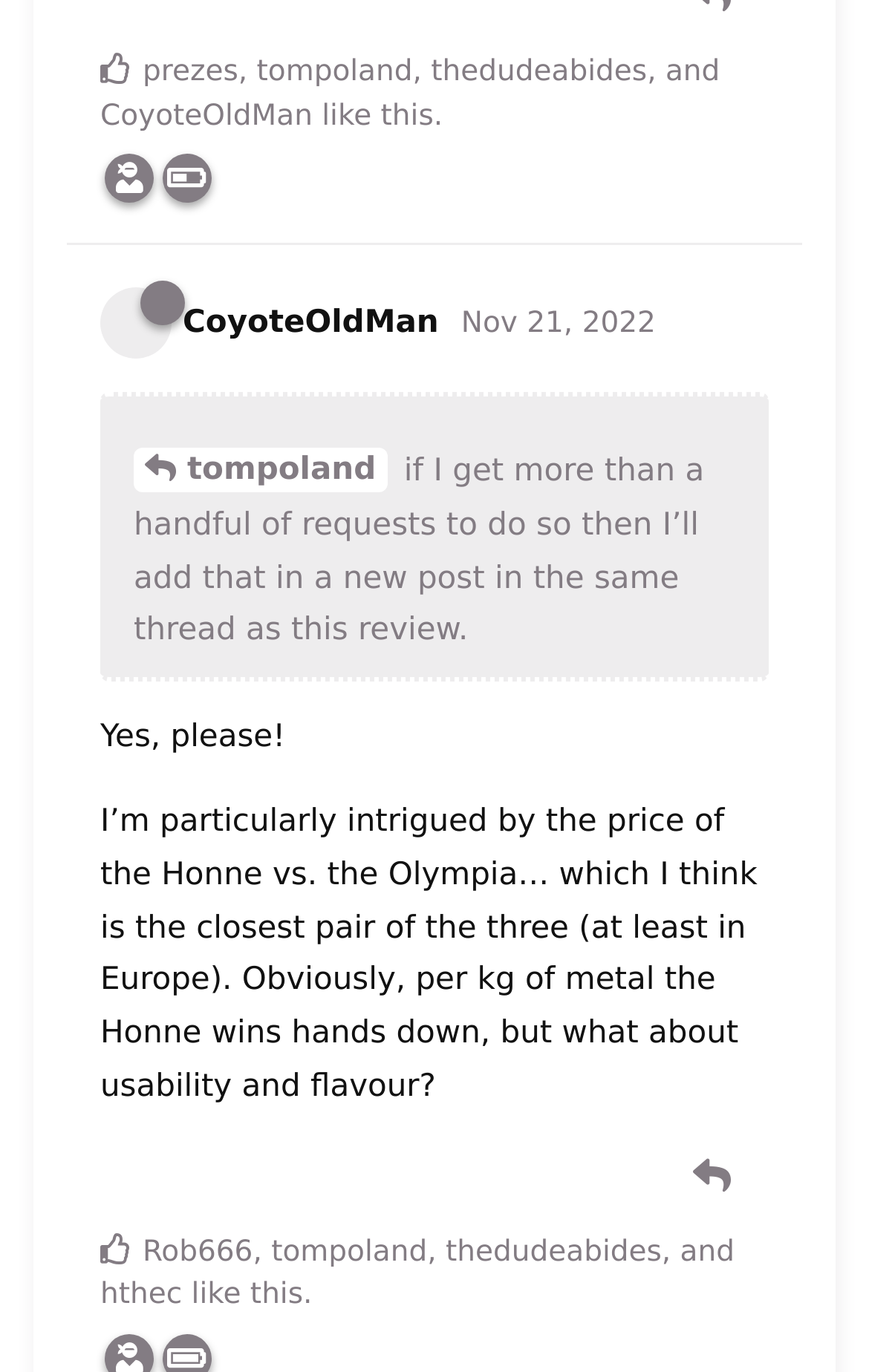Please identify the bounding box coordinates of the area that needs to be clicked to follow this instruction: "Click on the username 'CoyoteOldMan'".

[0.115, 0.222, 0.505, 0.248]